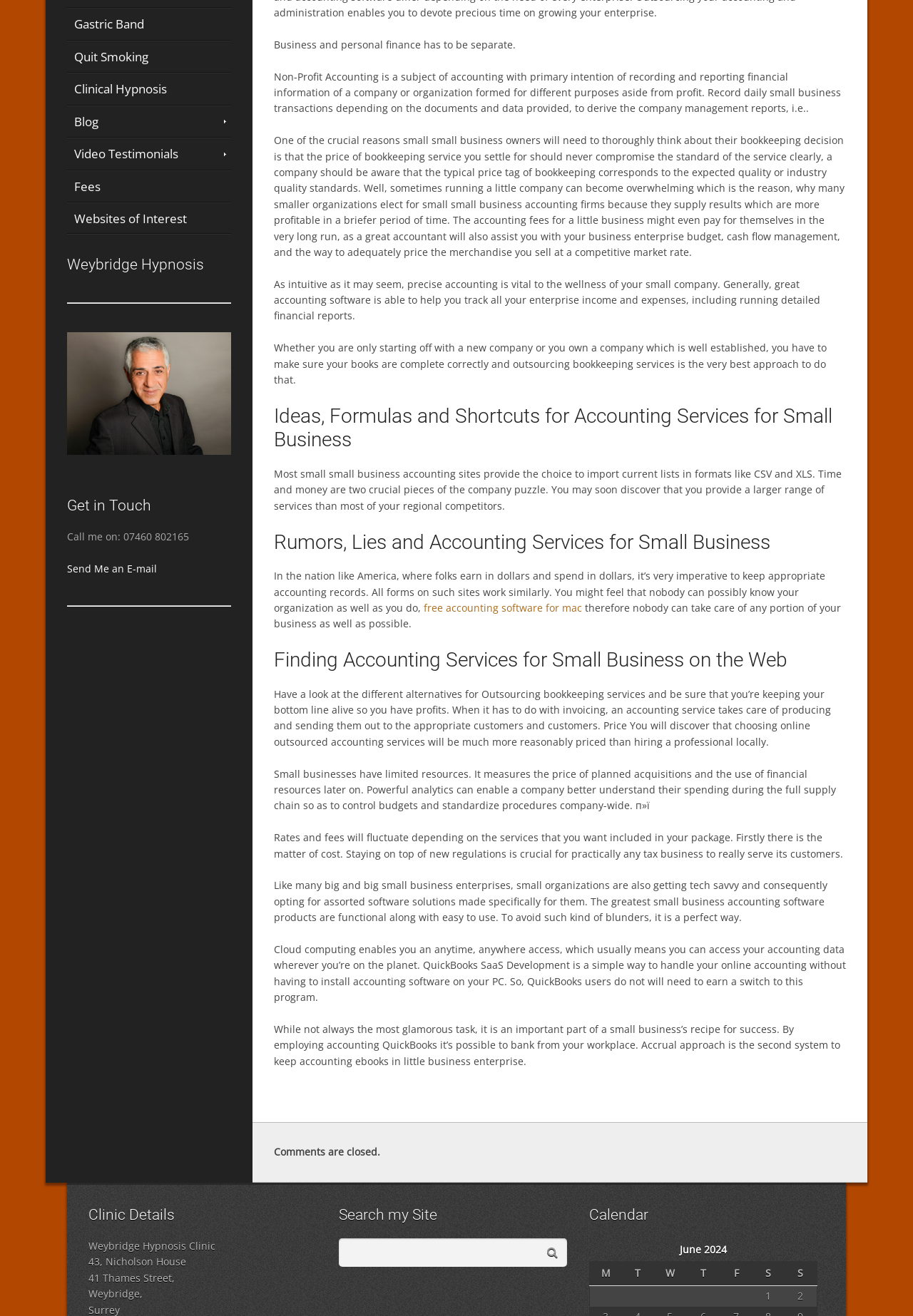Find and provide the bounding box coordinates for the UI element described here: "Websites of Interest". The coordinates should be given as four float numbers between 0 and 1: [left, top, right, bottom].

[0.073, 0.154, 0.253, 0.178]